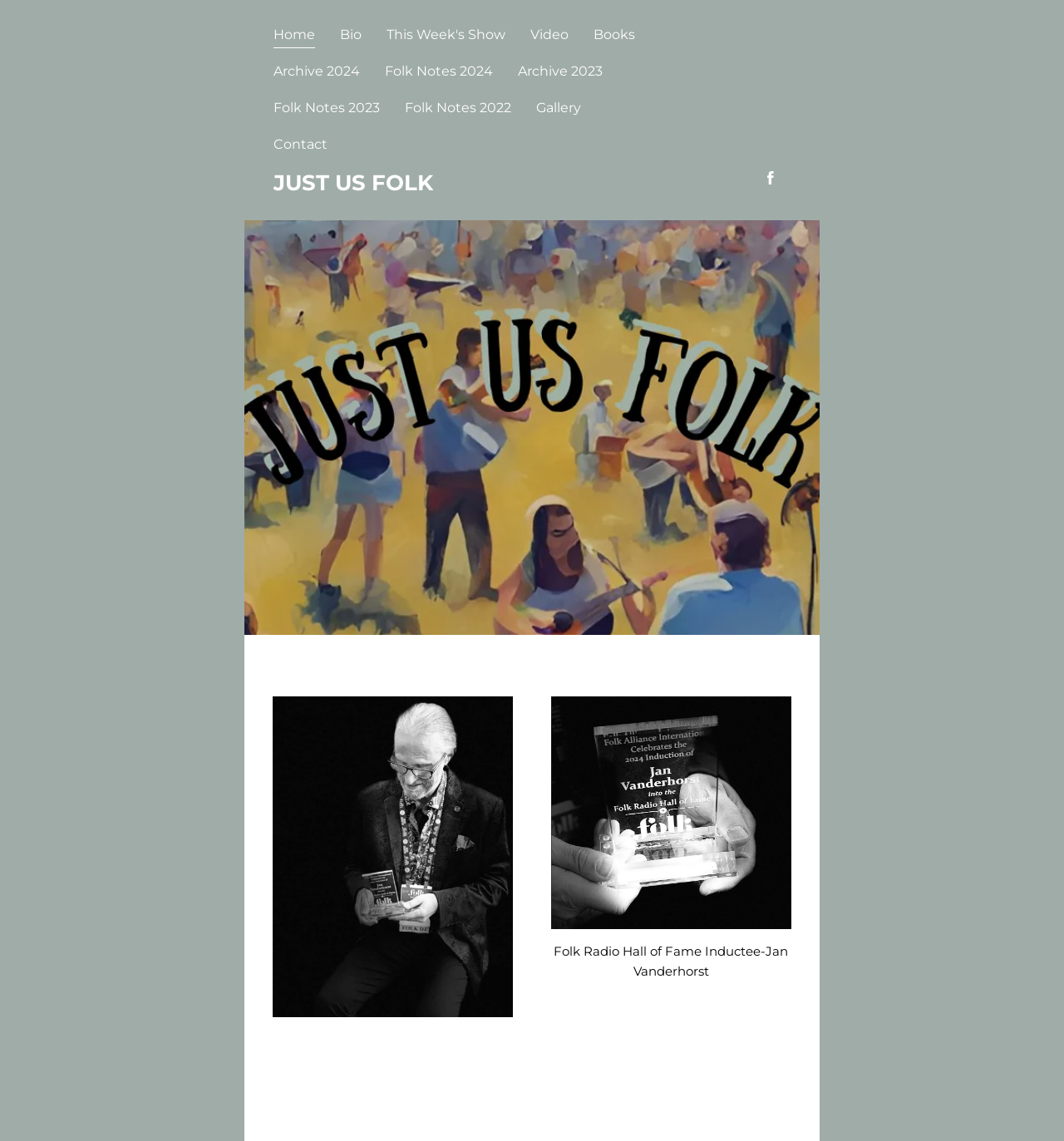How many images are on the webpage?
Please provide a full and detailed response to the question.

The webpage contains four images, including the Facebook icon, the image in the article section, and the two images in the figure elements. By counting these images, we can determine that there are 4 images on the webpage.